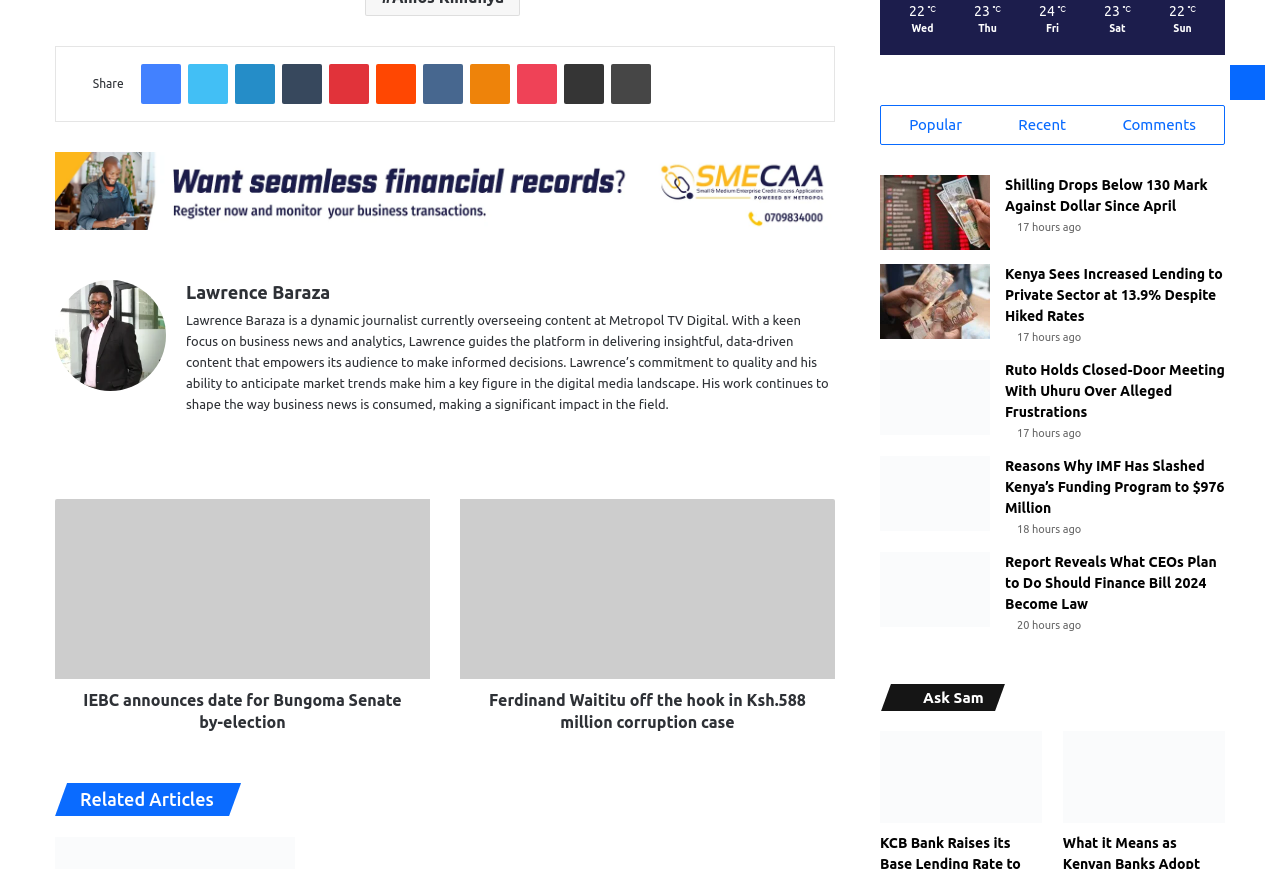Could you locate the bounding box coordinates for the section that should be clicked to accomplish this task: "Go back to top".

[0.961, 0.075, 0.988, 0.115]